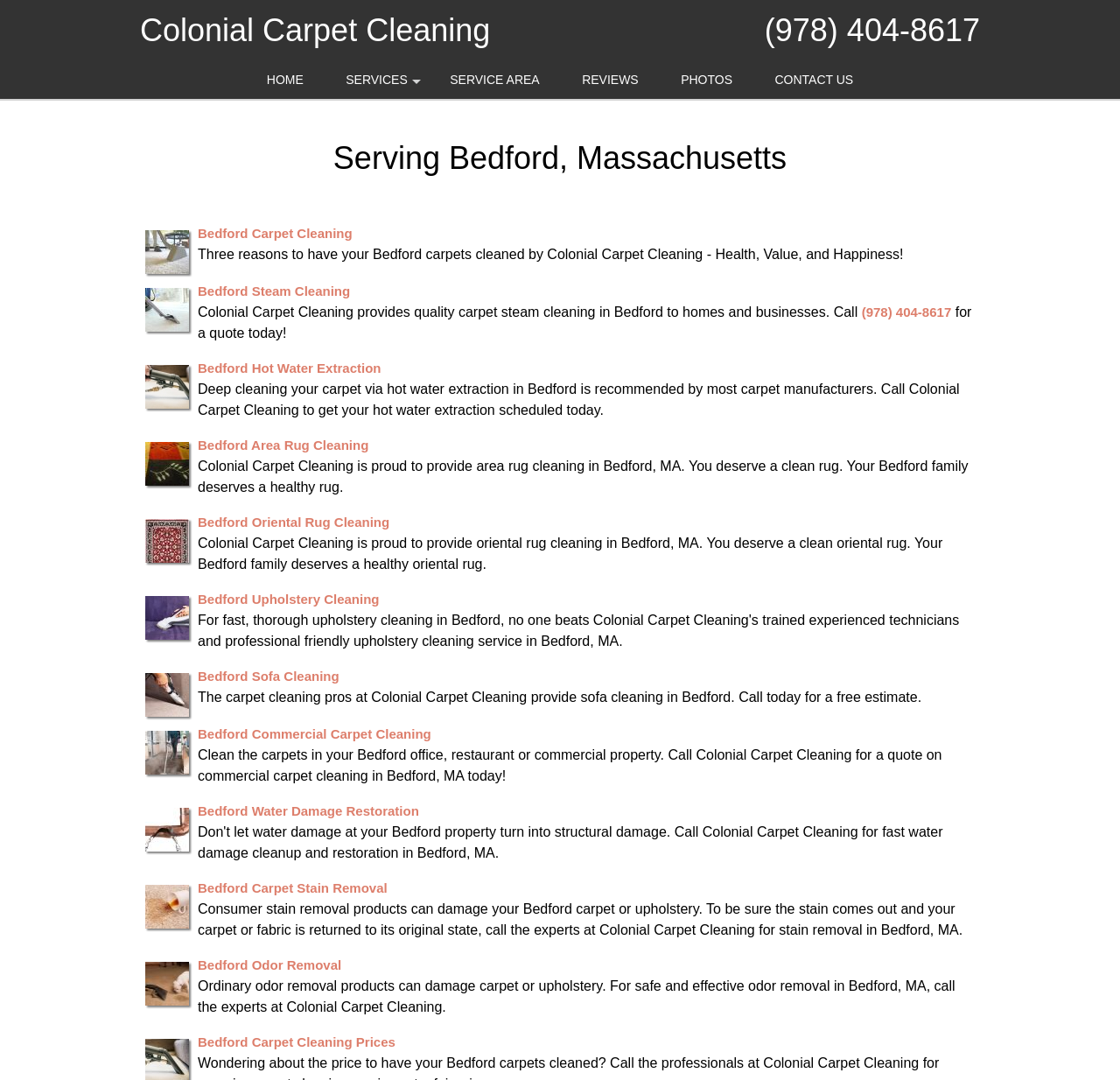Analyze the image and give a detailed response to the question:
What is the benefit of having your Bedford carpets cleaned by Colonial Carpet Cleaning?

I found the benefits by looking at the StaticText element 'Three reasons to have your Bedford carpets cleaned by Colonial Carpet Cleaning - Health, Value, and Happiness!' which has a bounding box coordinate of [0.177, 0.228, 0.807, 0.242].